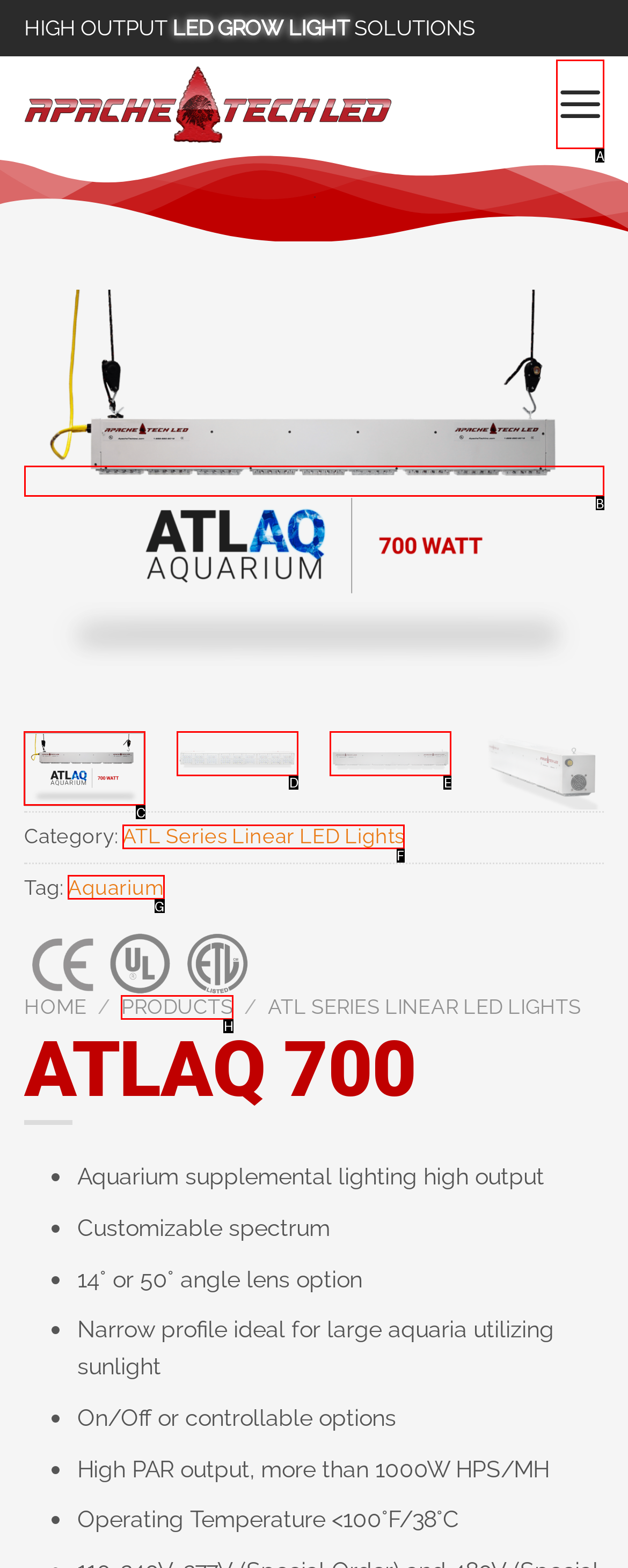Determine which HTML element should be clicked to carry out the following task: Open the 'Menu' Respond with the letter of the appropriate option.

A